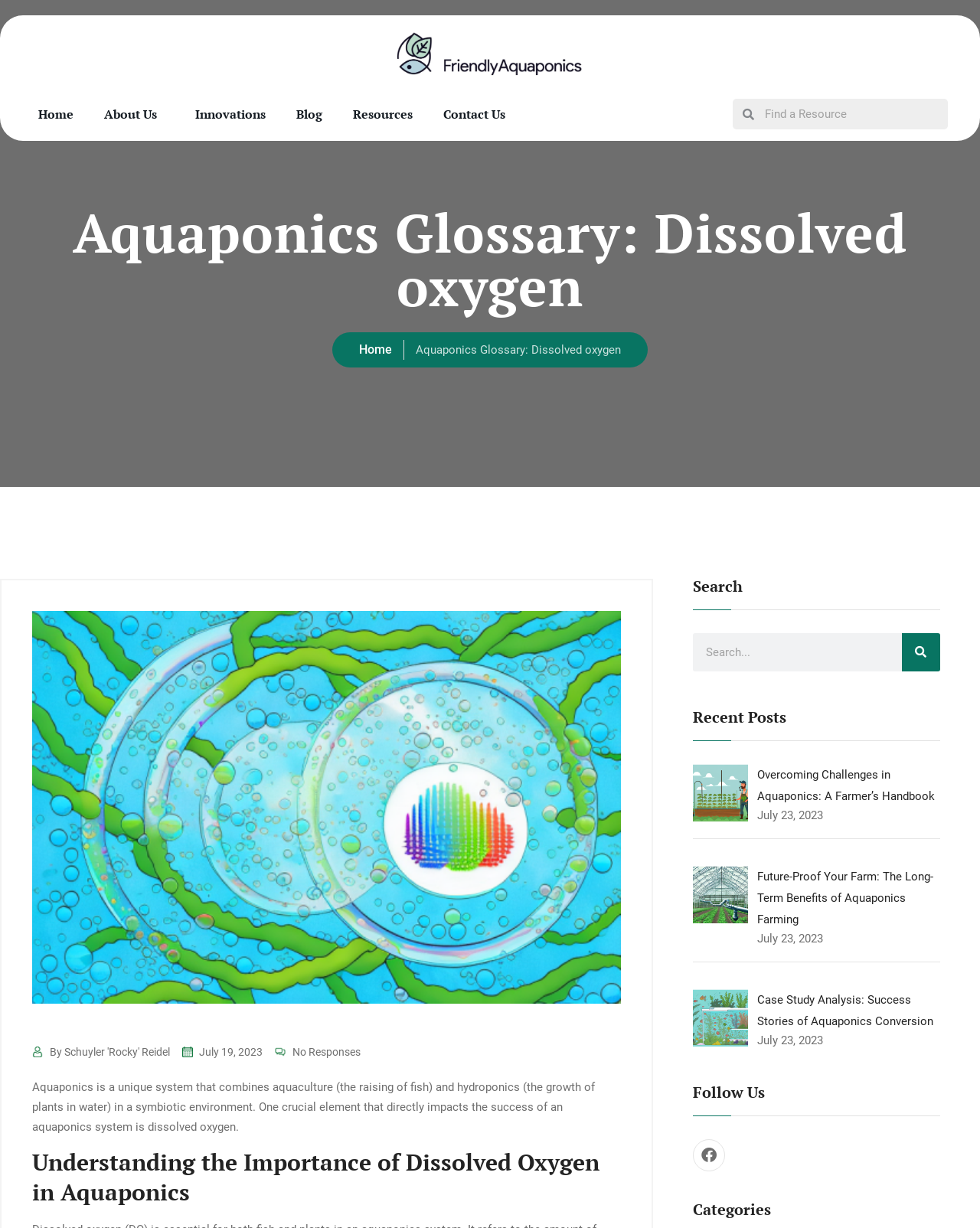Identify the bounding box coordinates of the part that should be clicked to carry out this instruction: "Click on the Facebook link".

None